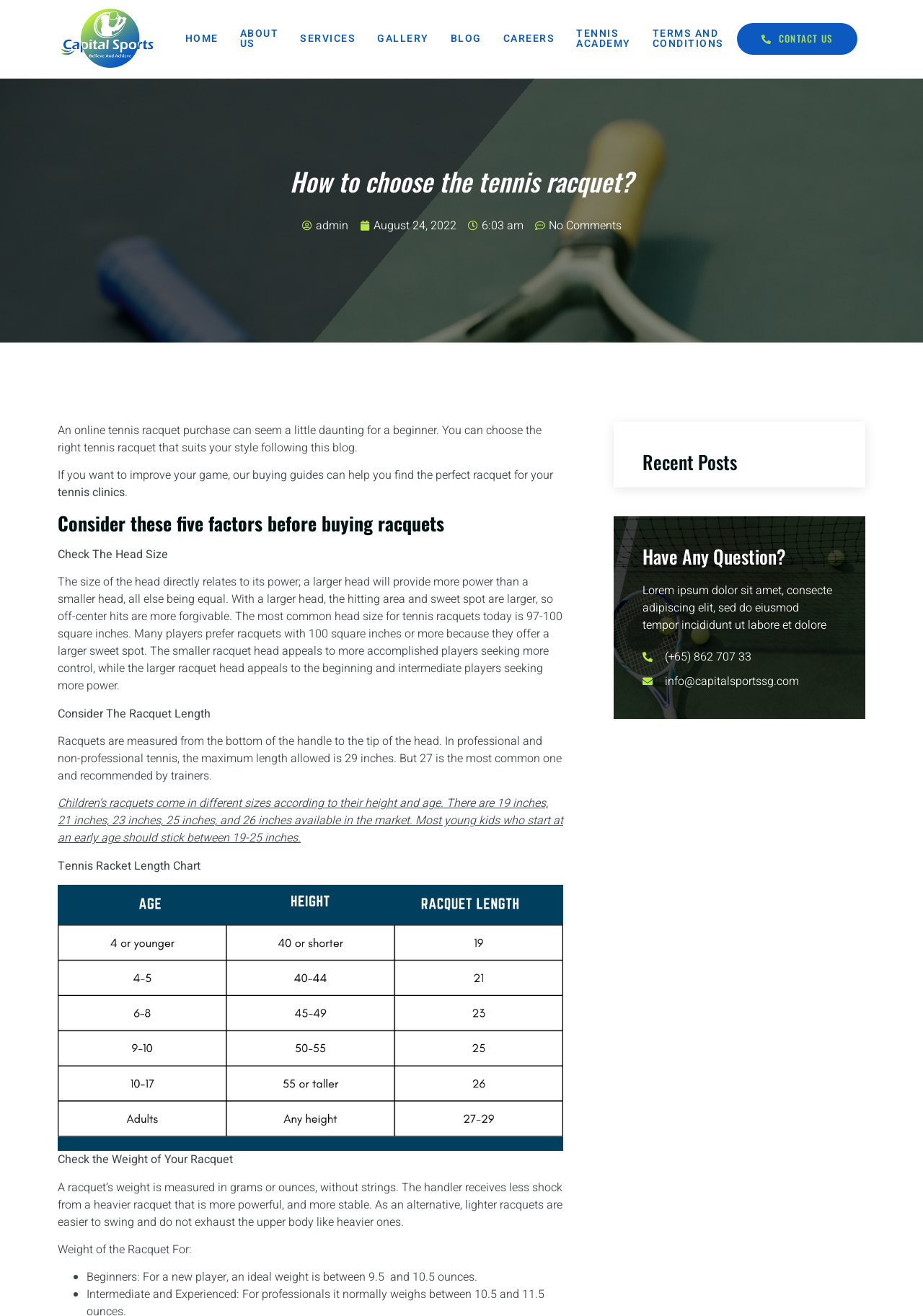Please provide a short answer using a single word or phrase for the question:
What is the ideal weight for a beginner's racquet?

9.5-10.5 ounces